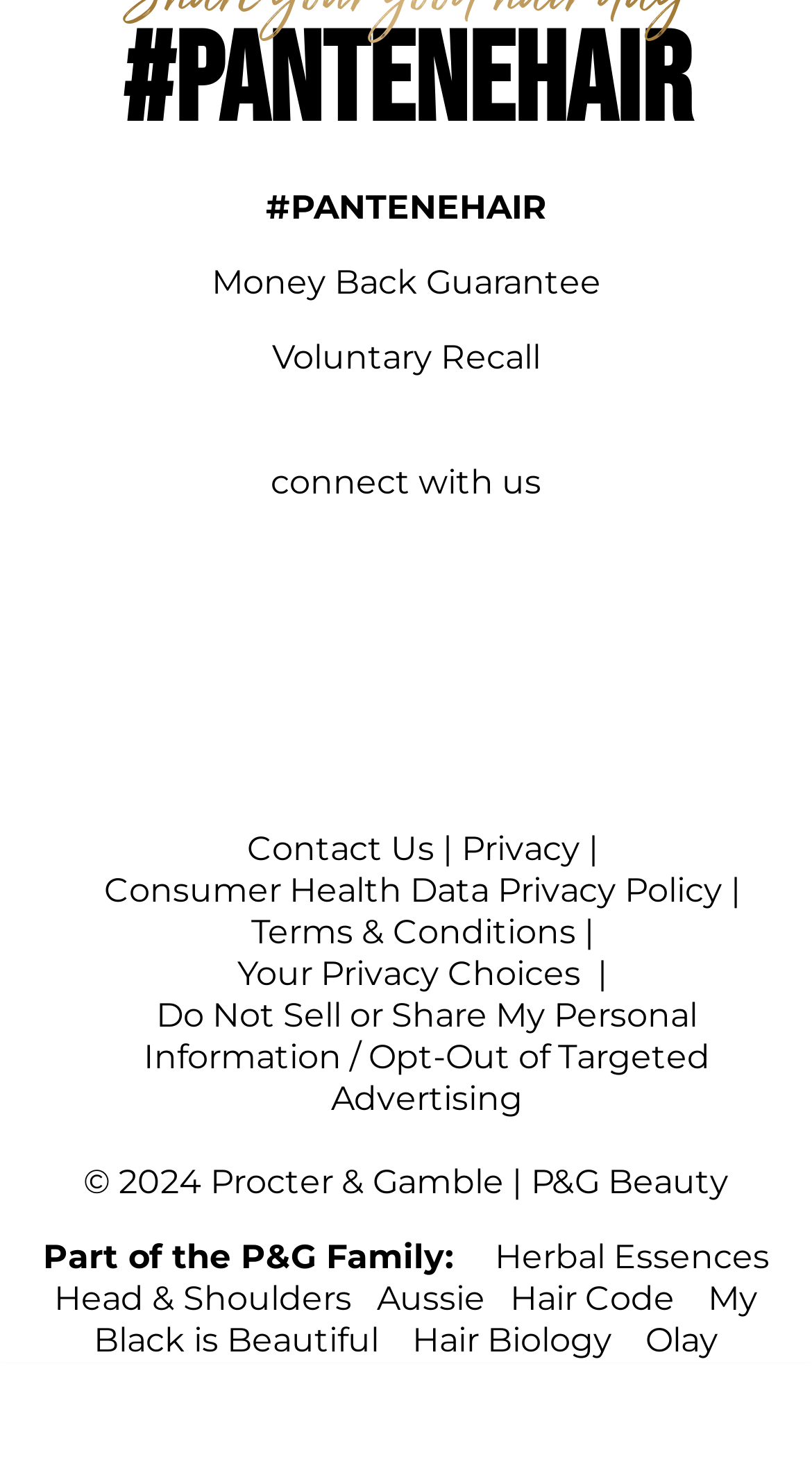From the element description Consumer Health Data Privacy Policy, predict the bounding box coordinates of the UI element. The coordinates must be specified in the format (top-left x, top-left y, bottom-right x, bottom-right y) and should be within the 0 to 1 range.

[0.128, 0.335, 0.89, 0.362]